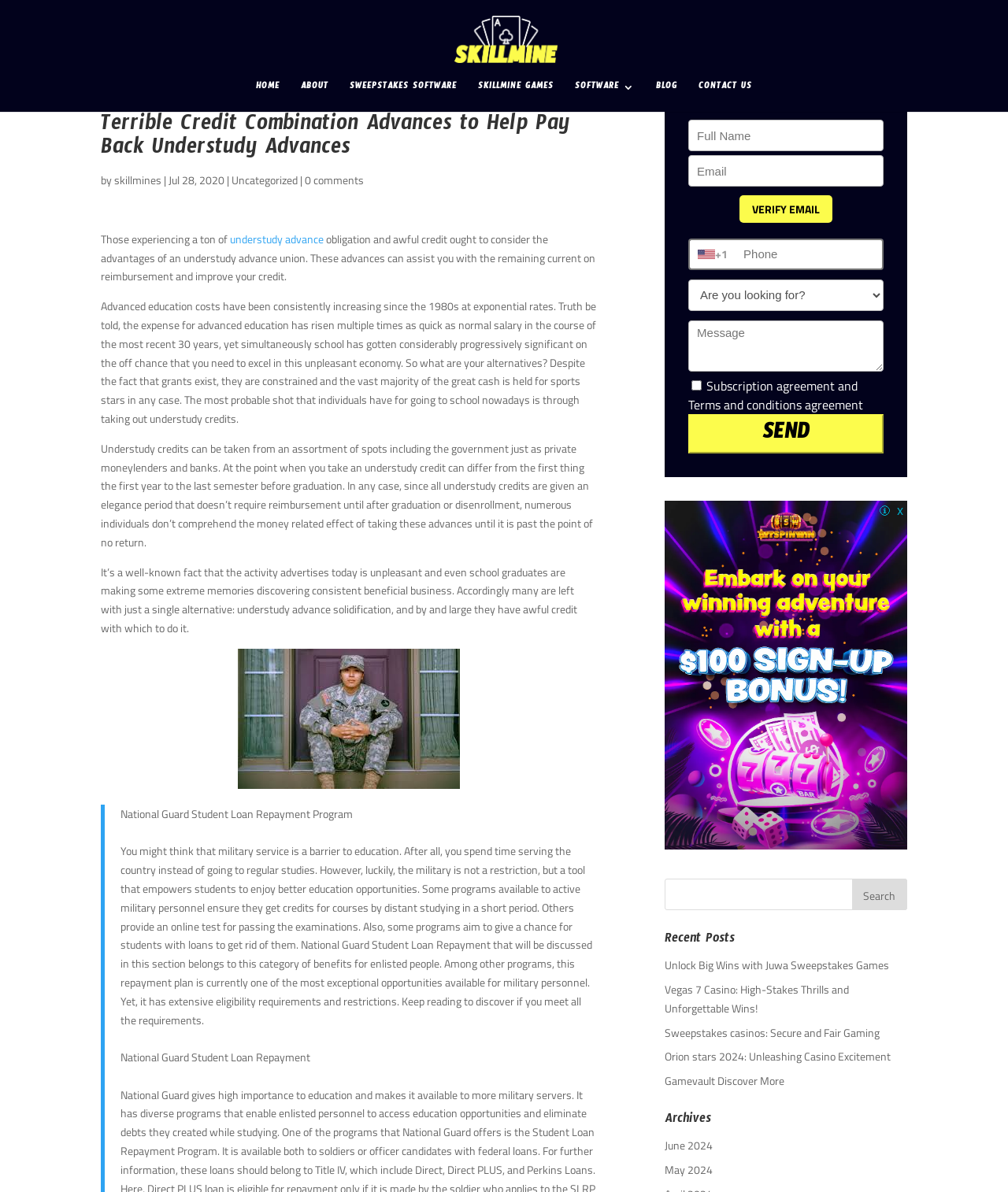Determine the bounding box coordinates for the area you should click to complete the following instruction: "Click on the 'Terms and conditions' link".

[0.683, 0.331, 0.795, 0.347]